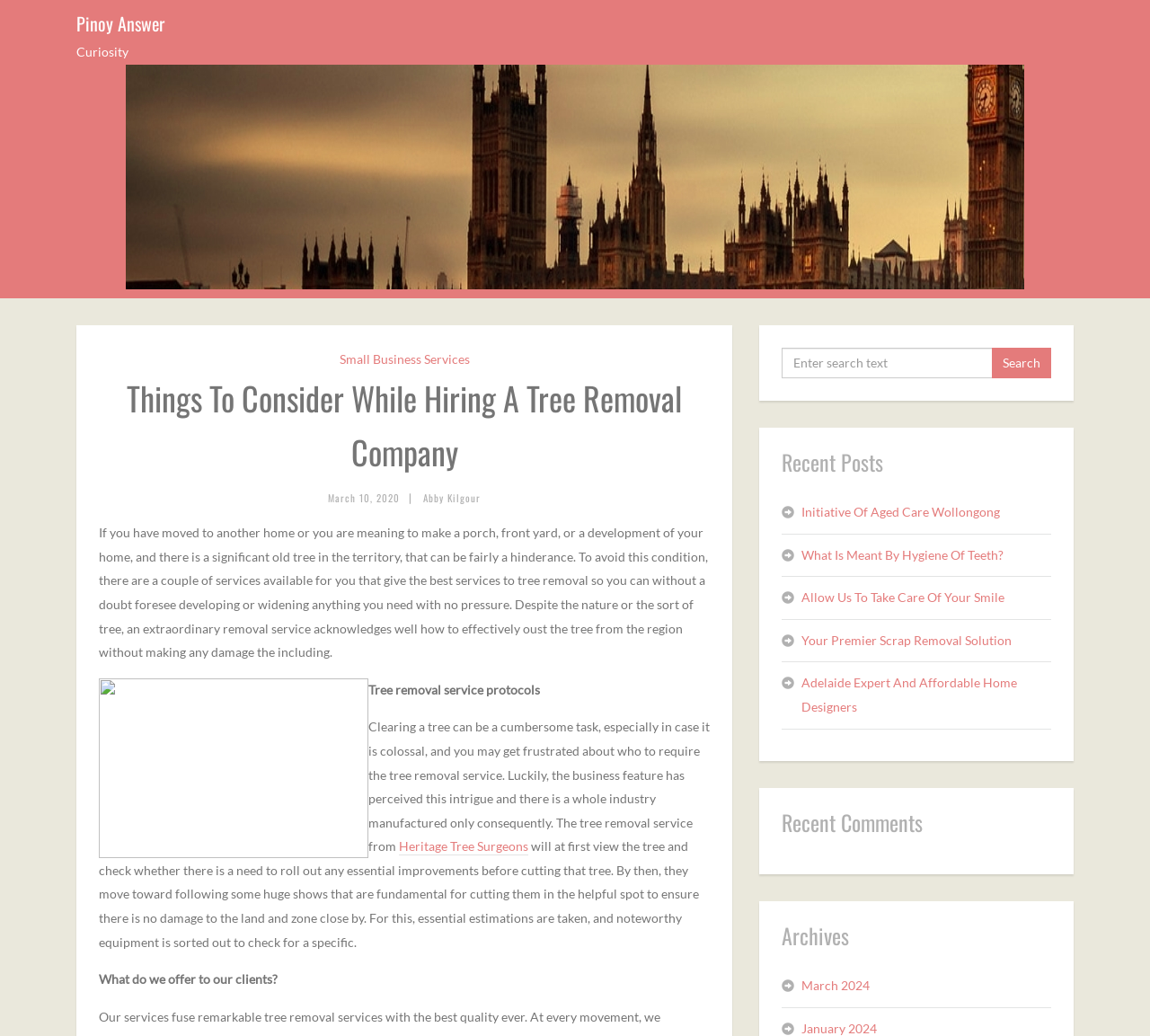Produce an elaborate caption capturing the essence of the webpage.

The webpage is about "Things To Consider While Hiring A Tree Removal Company" and is part of the Pinoy Answer website. At the top, there is a link to the Pinoy Answer website and a static text "Curiosity". Below that, there is a main section with a heading that matches the title of the webpage. This section contains a brief introduction to the importance of tree removal services, followed by a paragraph of text that explains the process of tree removal and the services offered by a company.

To the right of the main section, there is a search bar with a textbox and a search button. Below the search bar, there are three sections: "Recent Posts", "Recent Comments", and "Archives". Each section contains a list of links to other articles or pages on the website.

There is also an image in the main section, which is likely related to tree removal services. The image is positioned below the introductory text and above a subheading "Tree removal service protocols". The webpage has a total of 7 links to other articles or pages, and 5 headings that organize the content into different sections.